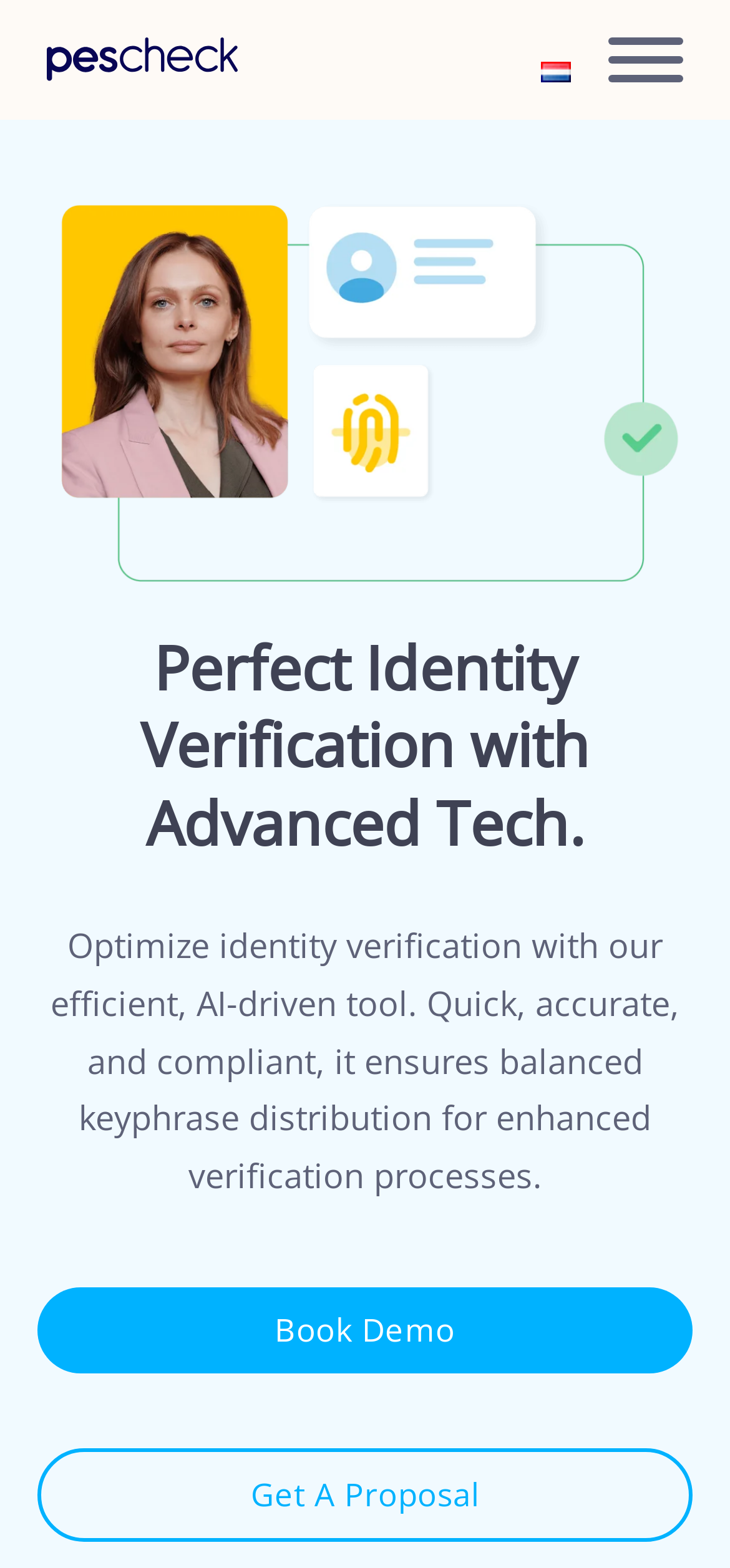Using the information shown in the image, answer the question with as much detail as possible: What is the purpose of the identity verification service?

Based on the webpage, the purpose of the identity verification service is to optimize identity verification with an efficient, AI-driven tool that is quick, accurate, and compliant, ensuring balanced keyphrase distribution for enhanced verification processes.